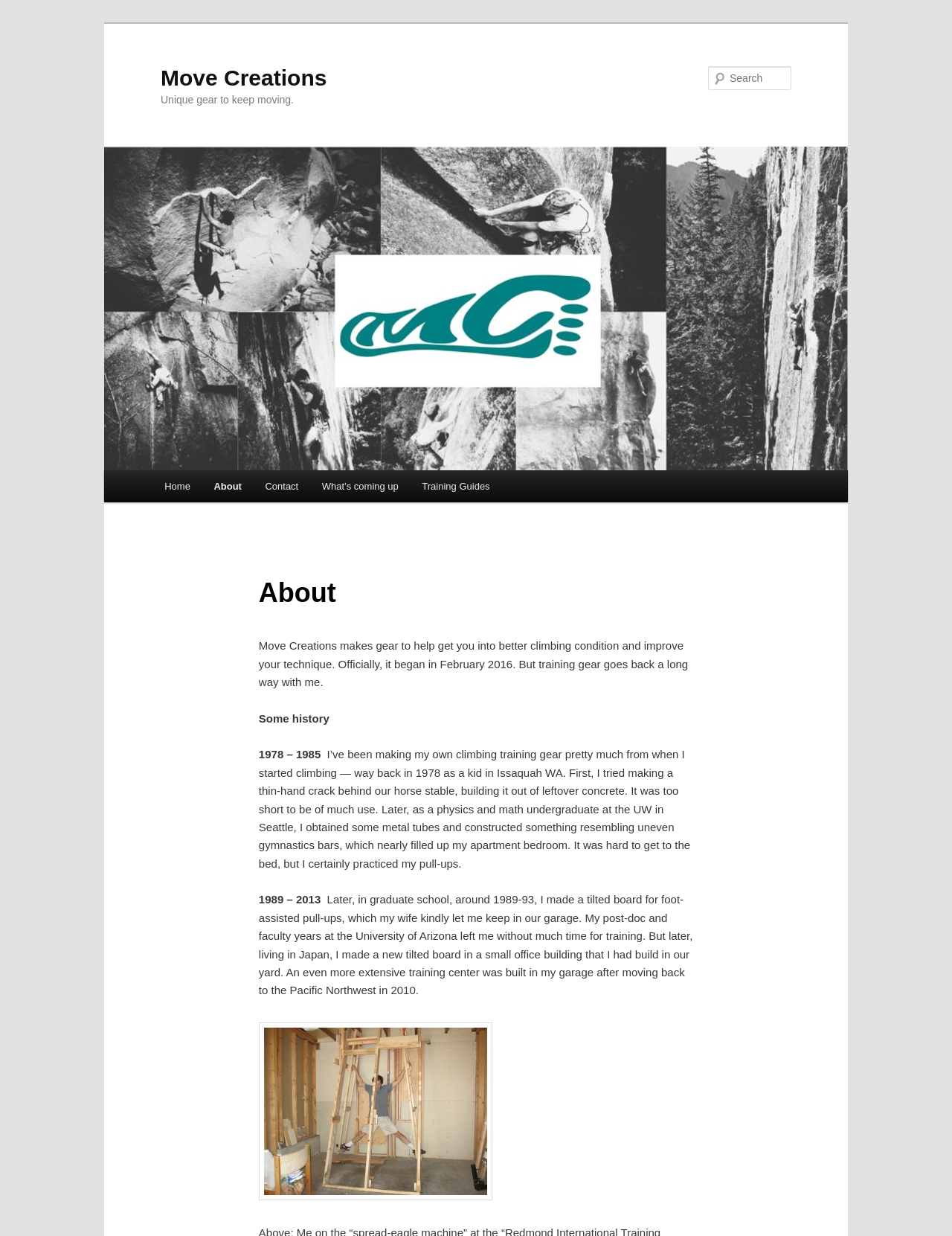What is the founder of Move Creations doing in 1978?
Provide a comprehensive and detailed answer to the question.

According to the text on the webpage, the founder of Move Creations started making his own climbing training gear in 1978, when he was a kid in Issaquah WA. He tried making a thin-hand crack behind his horse stable, but it was too short to be of much use.